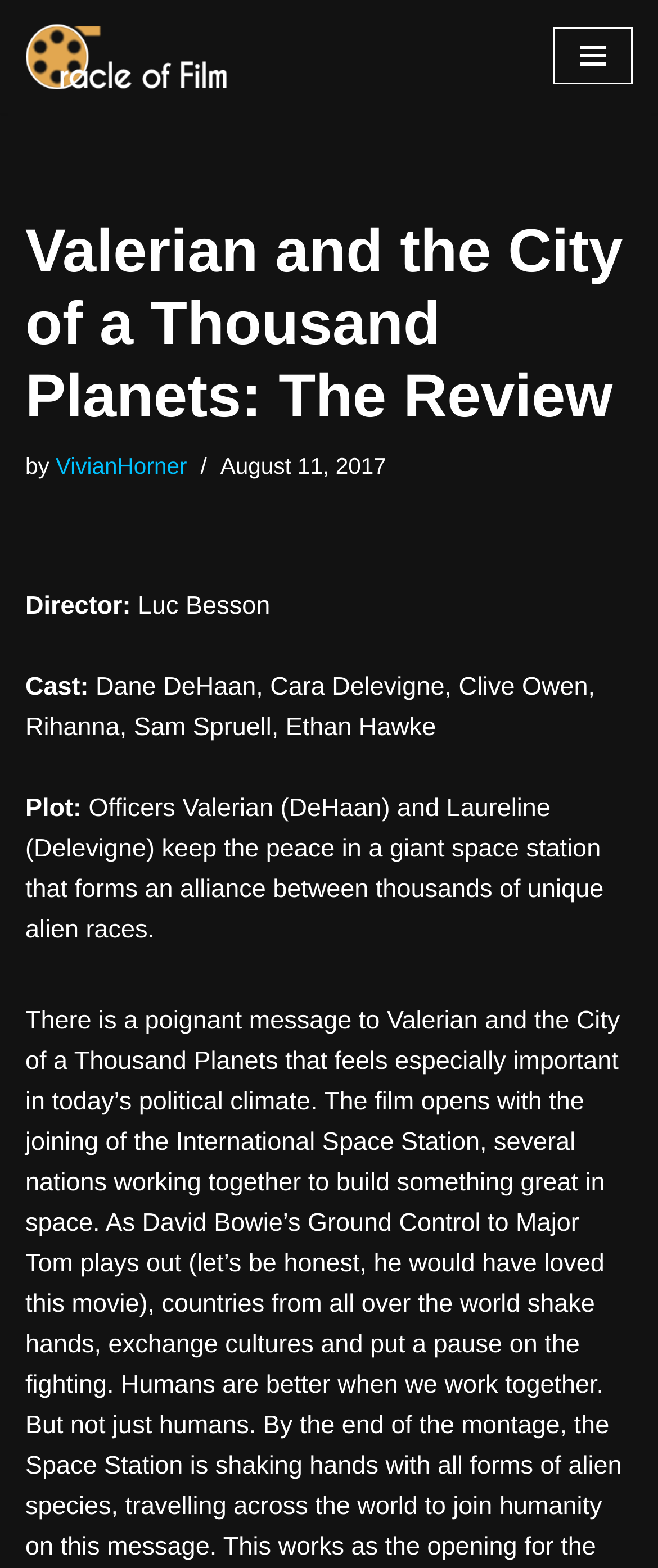Find and extract the text of the primary heading on the webpage.

Valerian and the City of a Thousand Planets: The Review